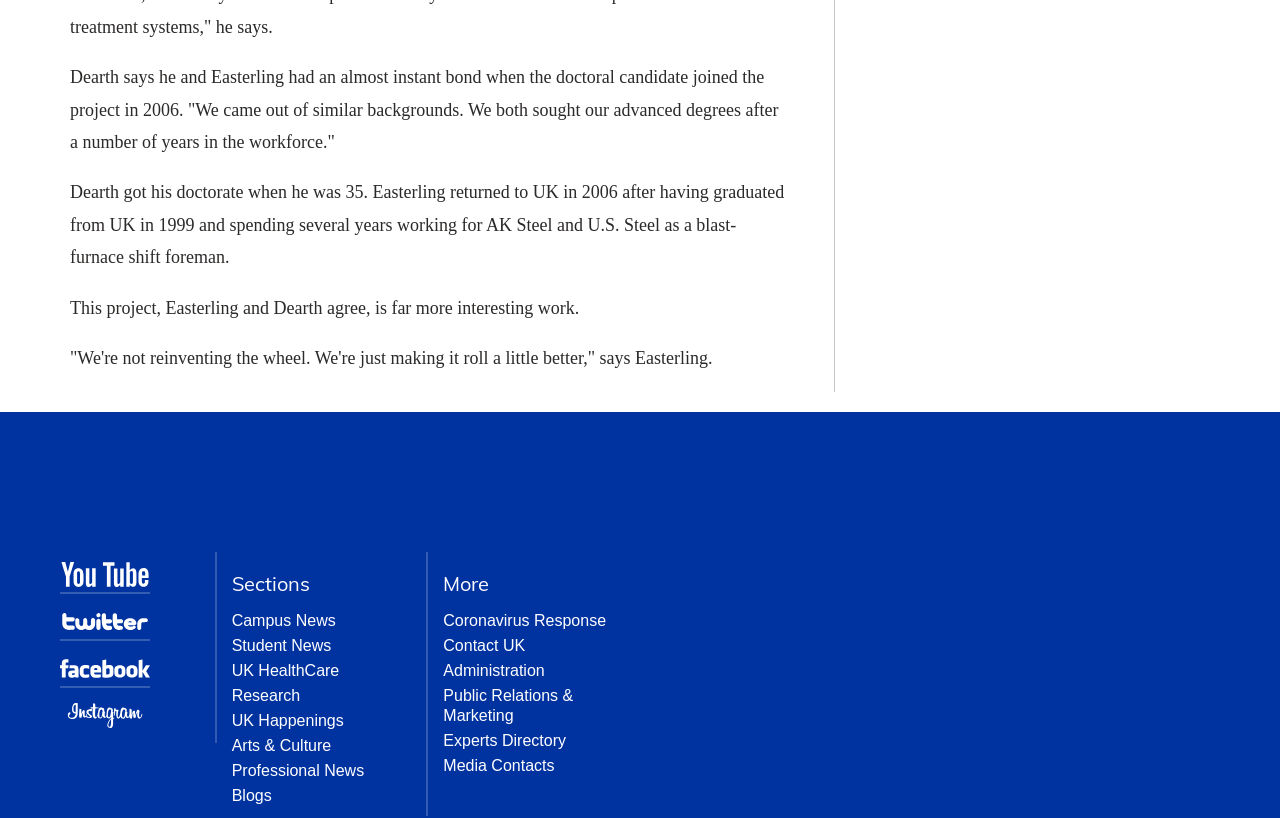Find the bounding box coordinates of the clickable area that will achieve the following instruction: "check editorial review process".

None